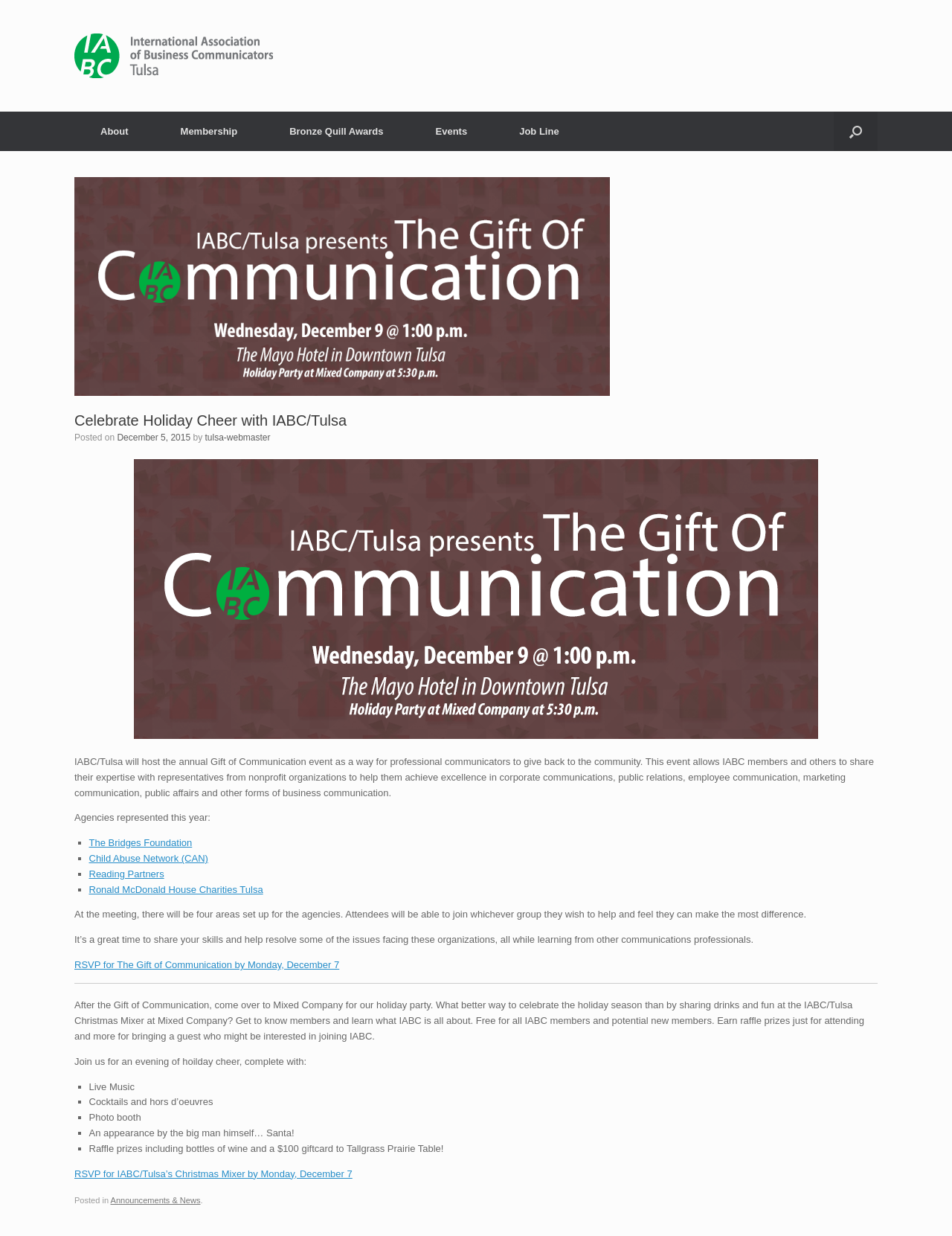Please specify the bounding box coordinates of the area that should be clicked to accomplish the following instruction: "Reply to the comment". The coordinates should consist of four float numbers between 0 and 1, i.e., [left, top, right, bottom].

None